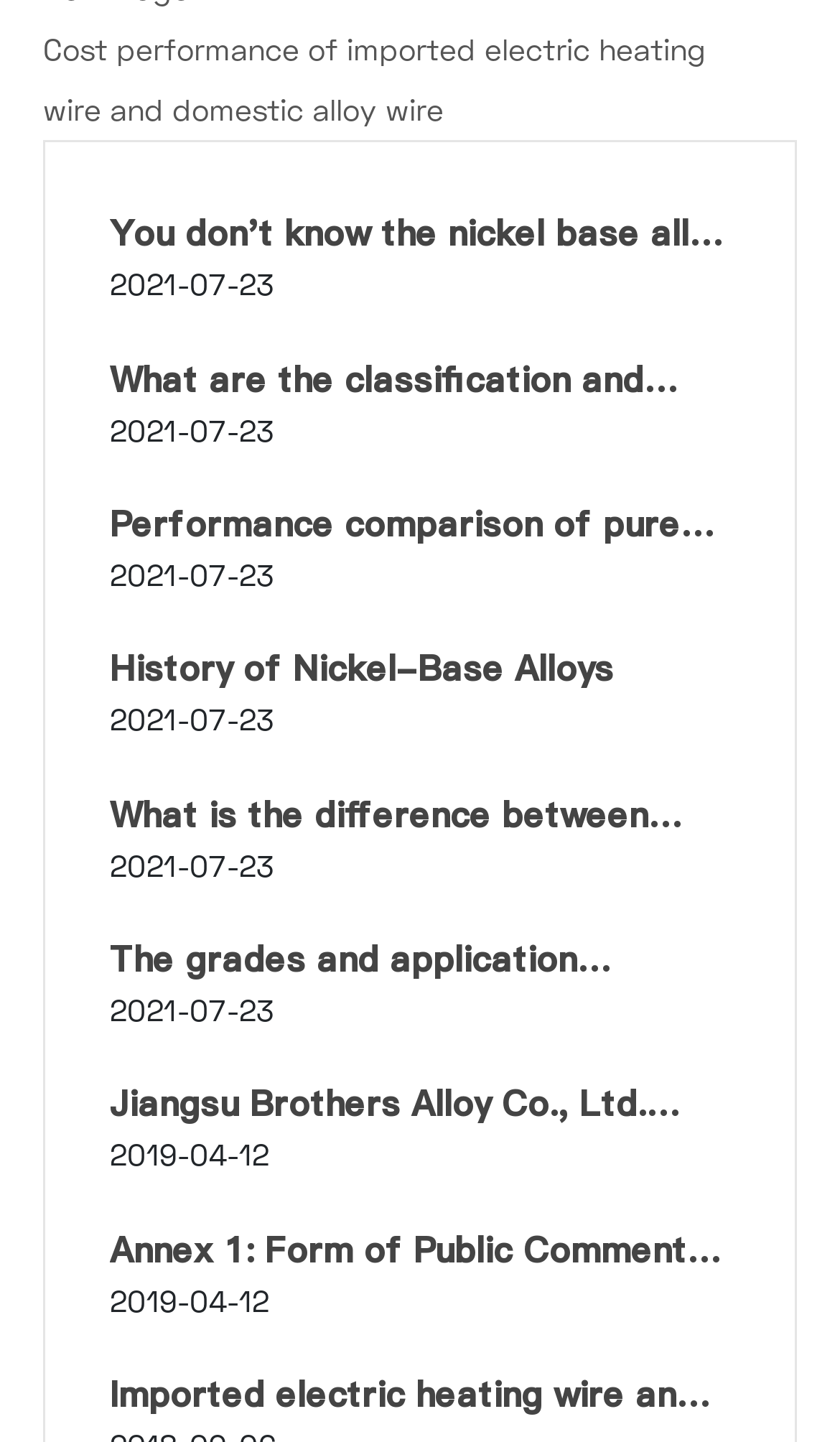Determine the bounding box coordinates (top-left x, top-left y, bottom-right x, bottom-right y) of the UI element described in the following text: History of Nickel-Base Alloys

[0.131, 0.447, 0.731, 0.48]